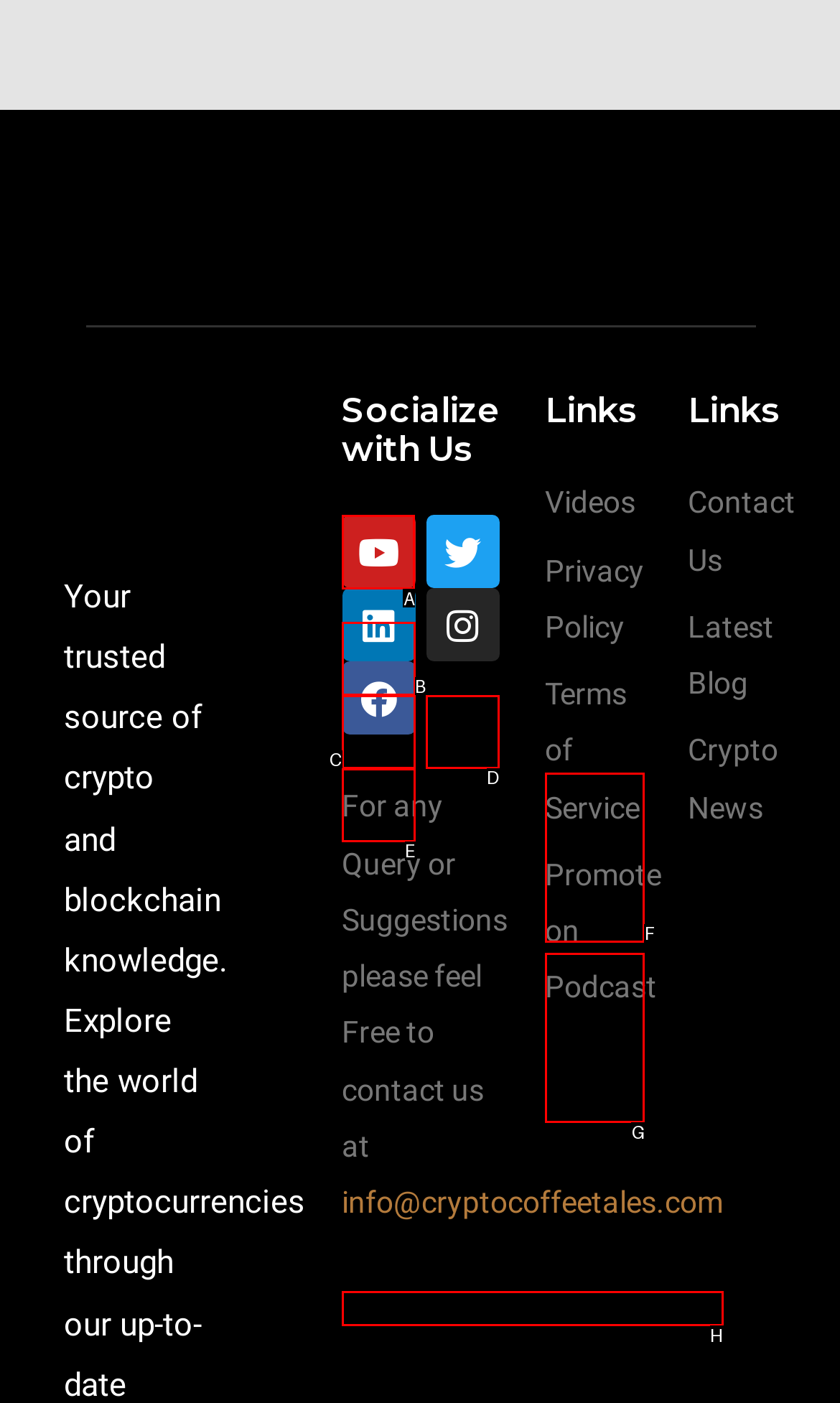Point out which HTML element you should click to fulfill the task: Visit Youtube.
Provide the option's letter from the given choices.

A